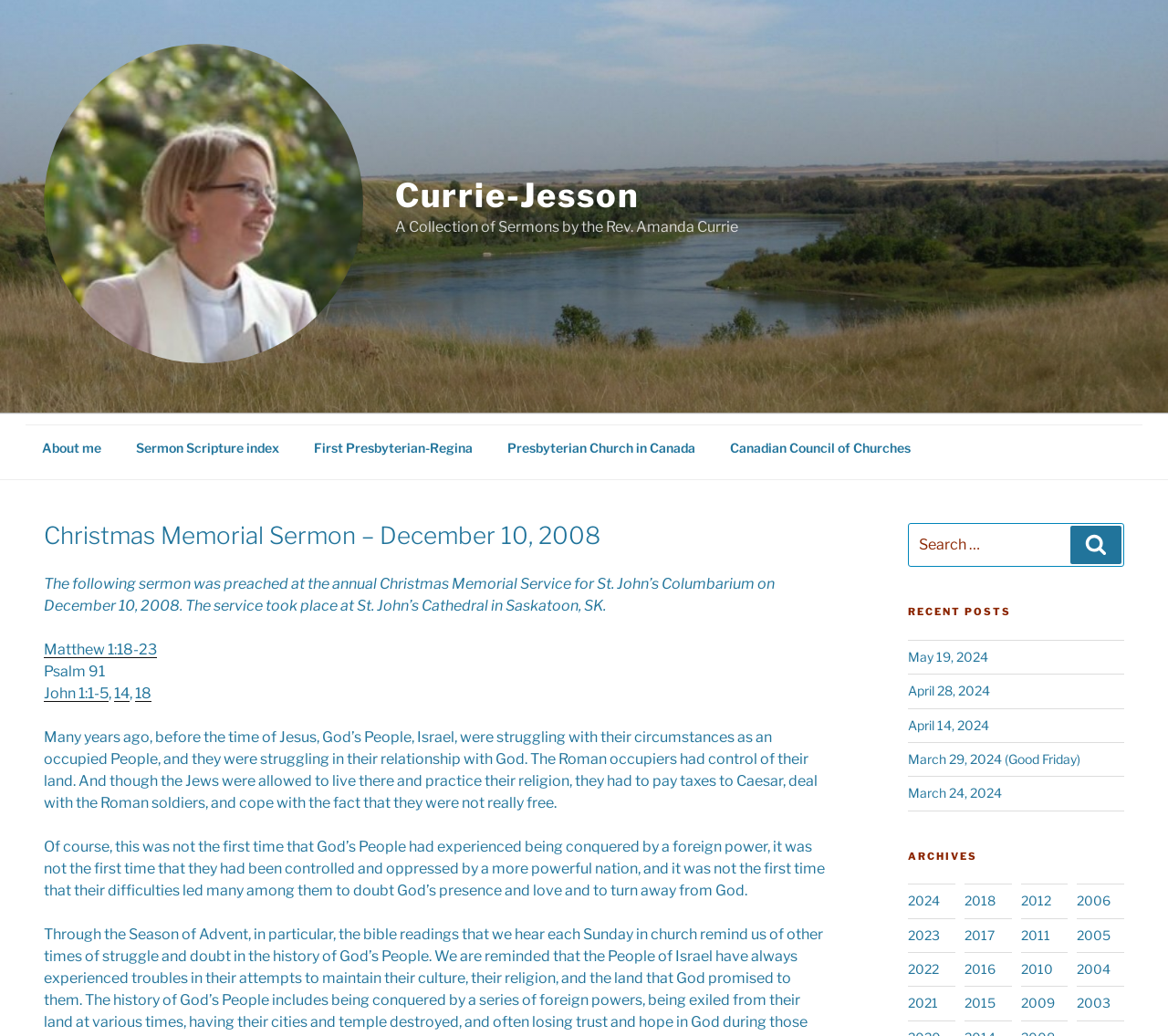Please identify the bounding box coordinates of the clickable element to fulfill the following instruction: "View SERVICES". The coordinates should be four float numbers between 0 and 1, i.e., [left, top, right, bottom].

None